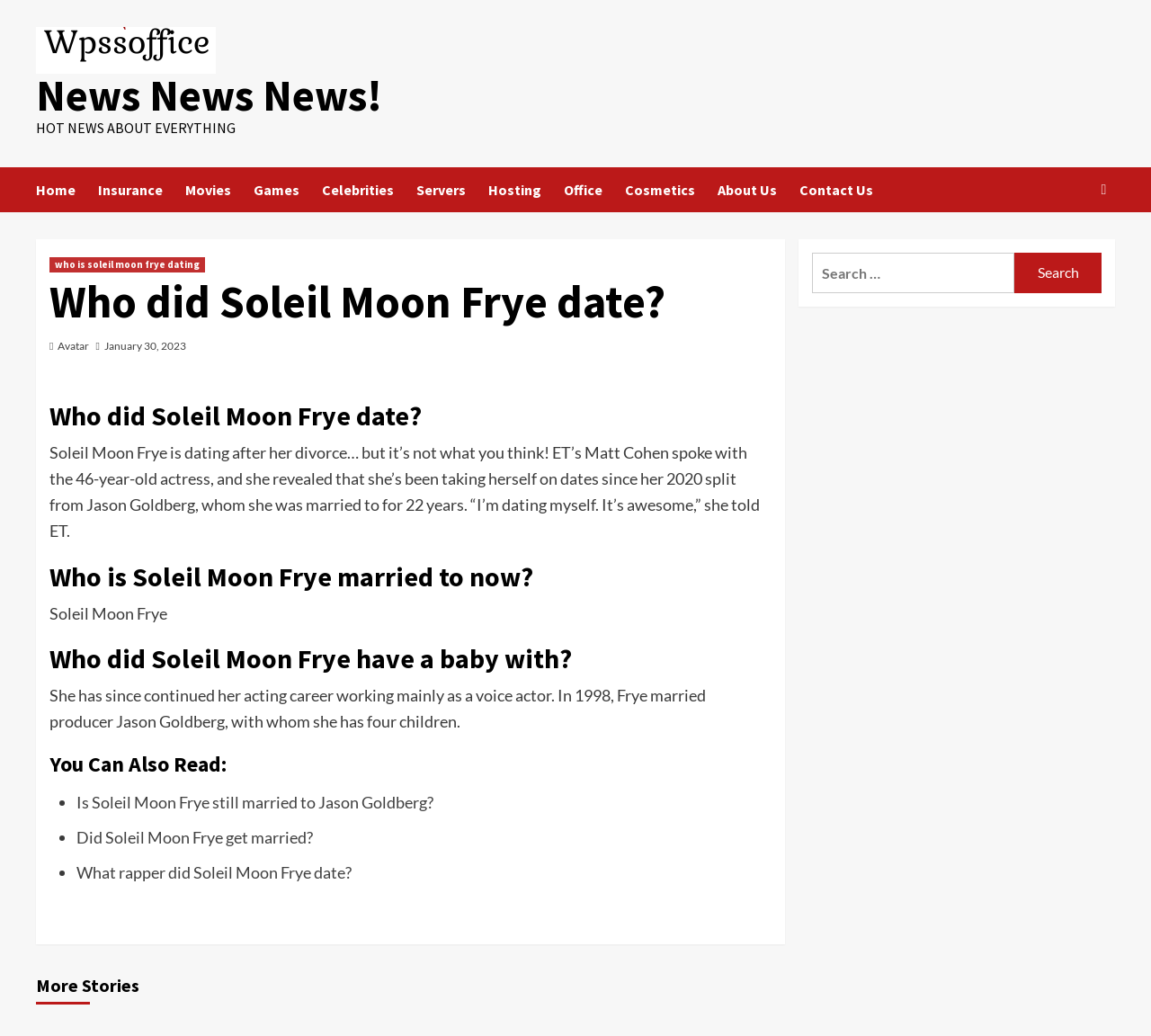Please reply to the following question with a single word or a short phrase:
What is Soleil Moon Frye doing after her divorce?

Dating herself